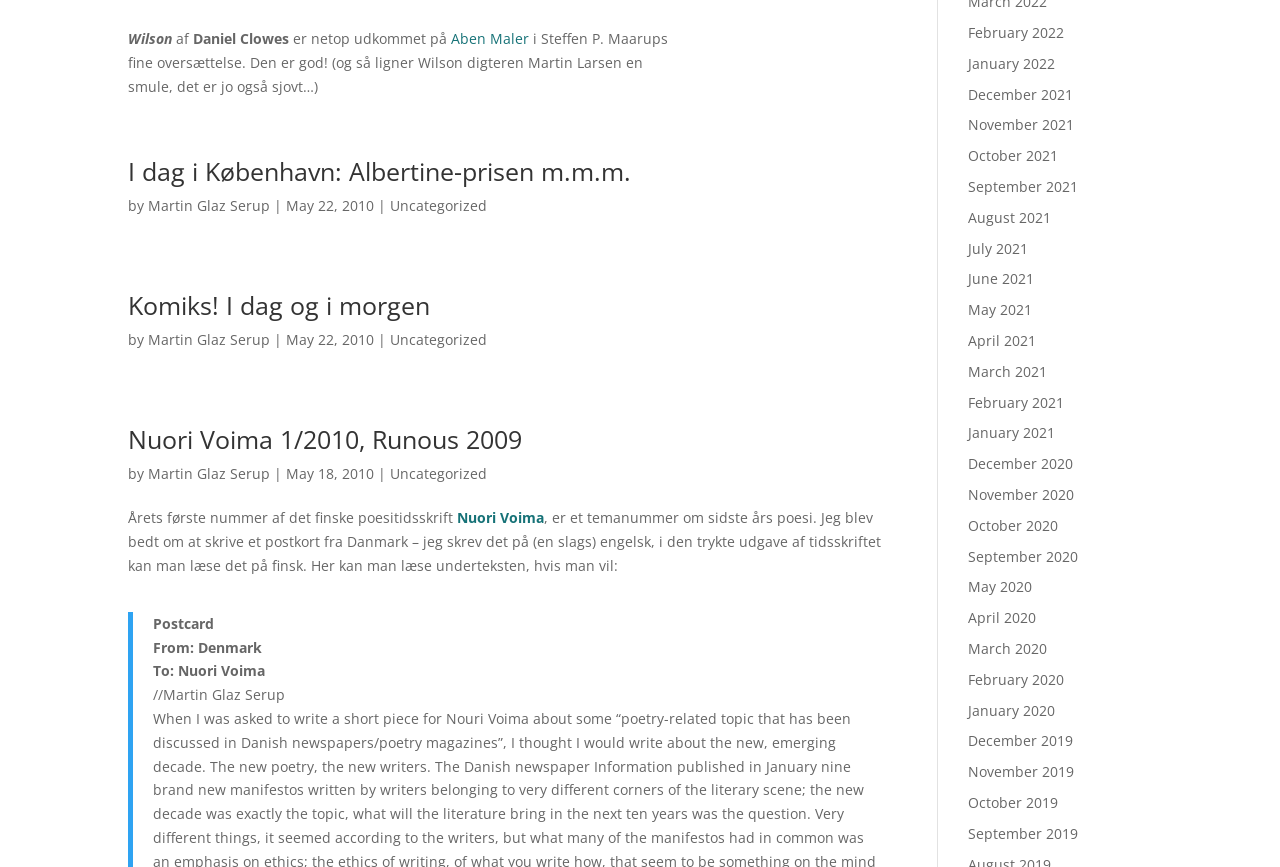Locate the bounding box coordinates of the clickable part needed for the task: "Click on 'Download Todays News (PDF)' button".

None